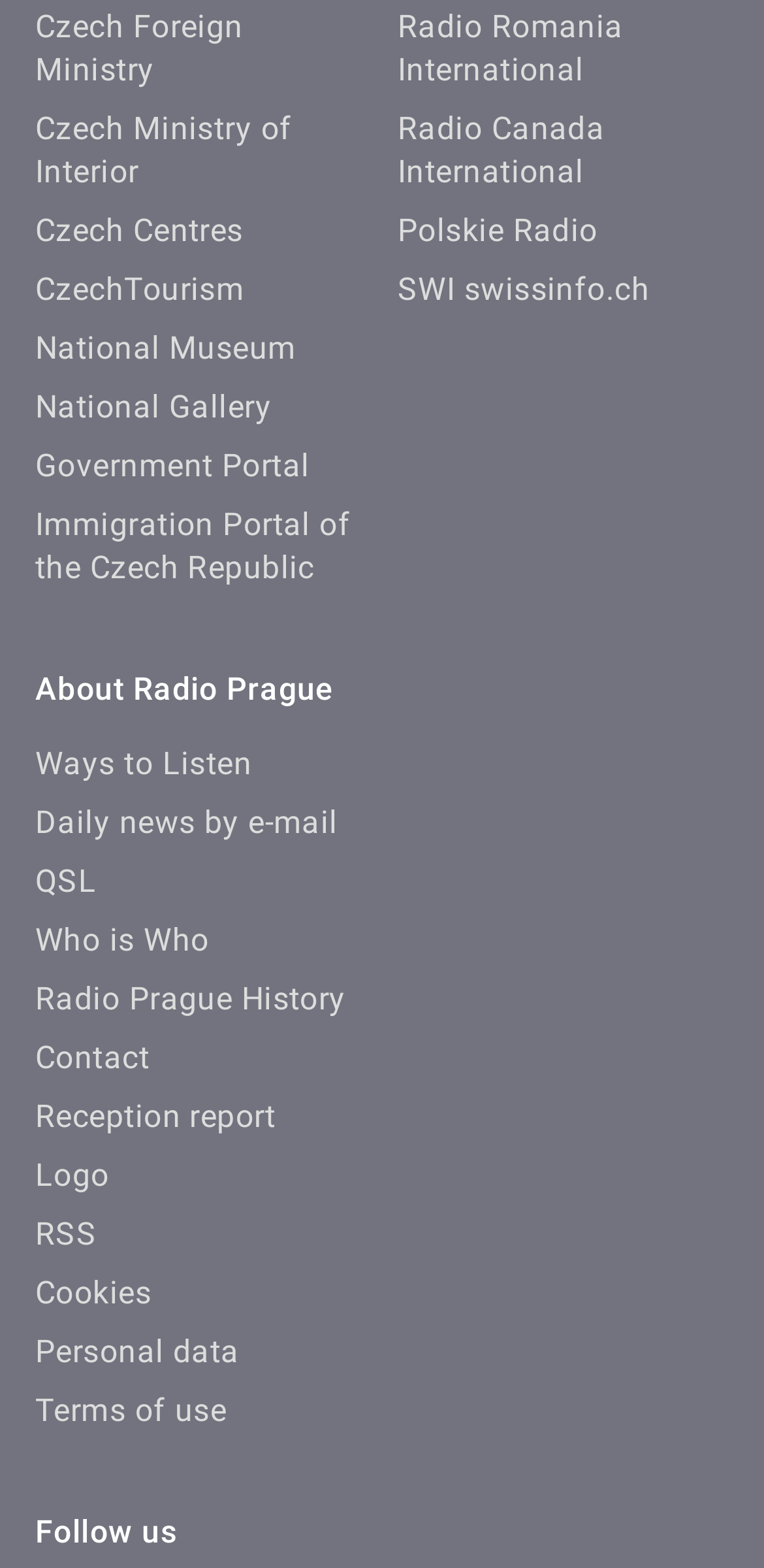What is the last link in the webpage?
Use the screenshot to answer the question with a single word or phrase.

Terms of use